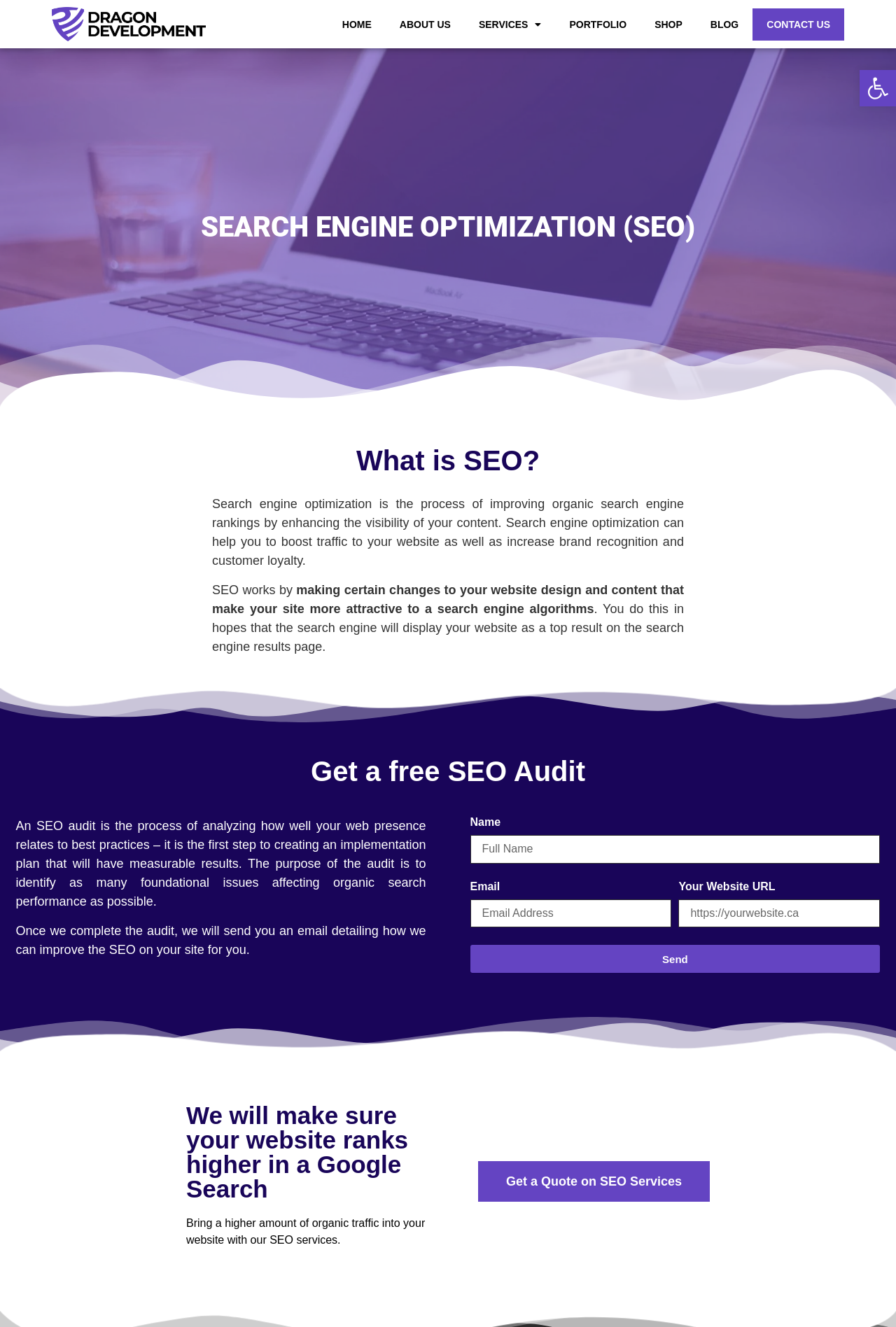Based on the element description Open toolbar Accessibility Tools, identify the bounding box coordinates for the UI element. The coordinates should be in the format (top-left x, top-left y, bottom-right x, bottom-right y) and within the 0 to 1 range.

[0.959, 0.053, 1.0, 0.08]